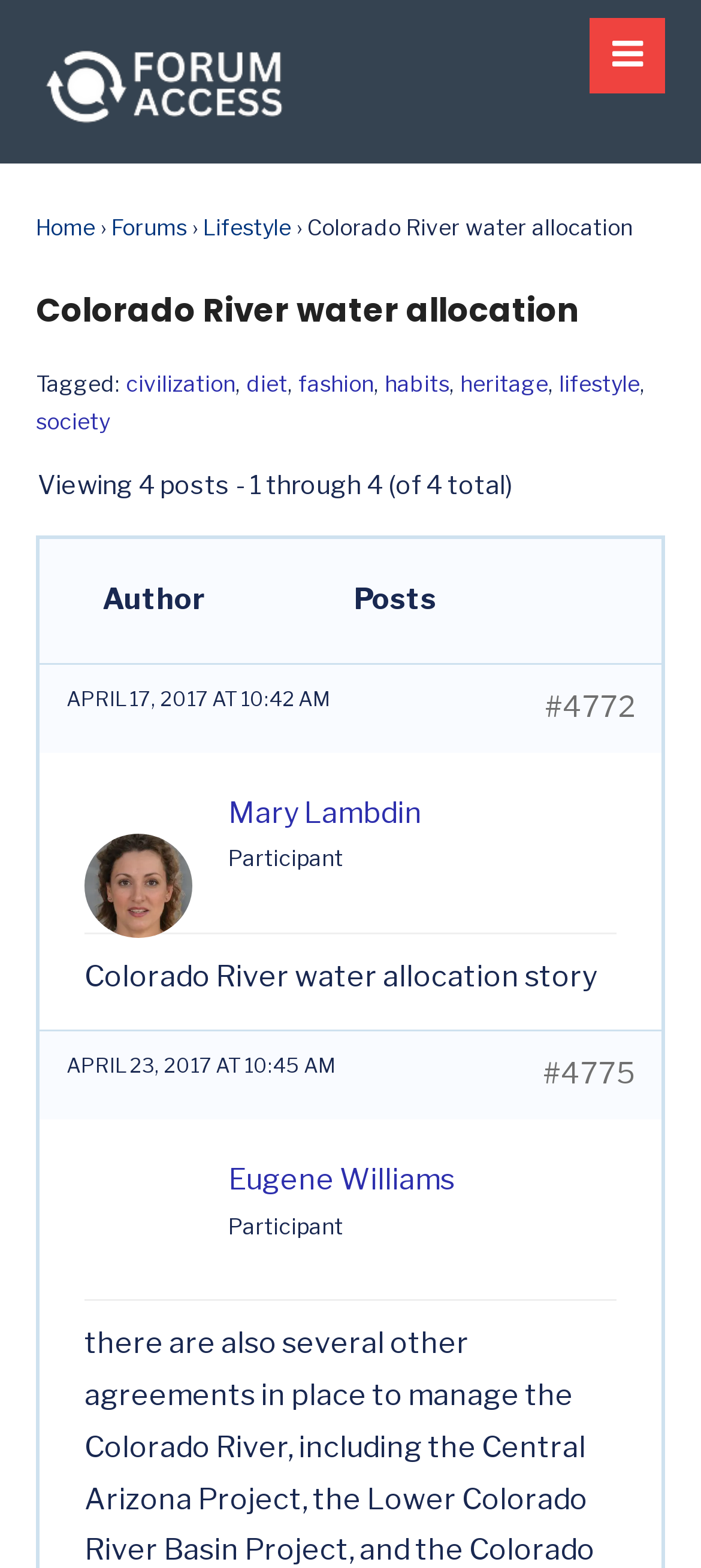Please give a succinct answer to the question in one word or phrase:
Who is the author of the second post?

Eugene Williams